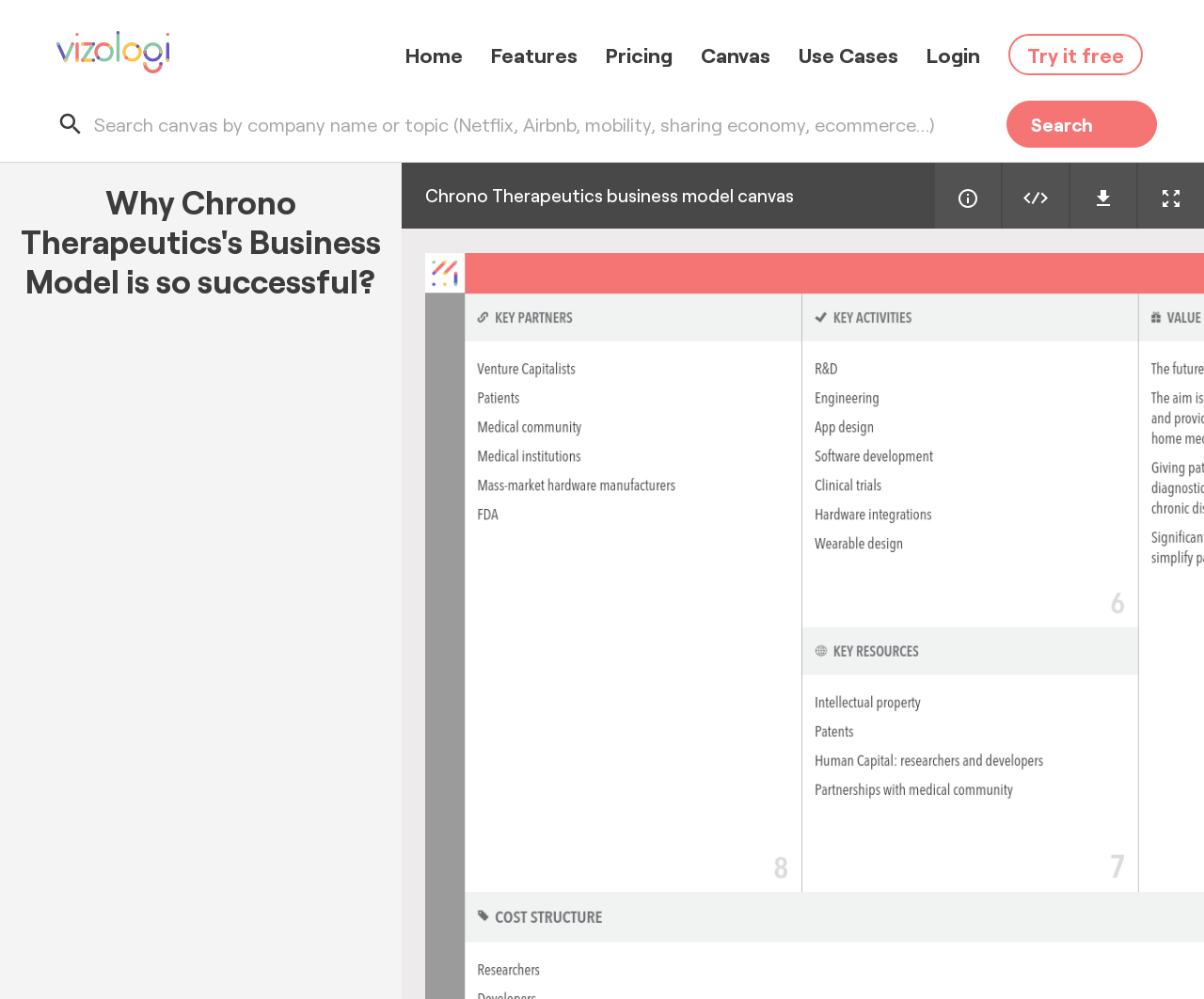Explain the webpage's design and content in an elaborate manner.

The webpage is about Chrono Therapeutics, a pharmaceutical company founded in 2004. At the top left, there is a link to a question "What is Chrono Therapeutics's business model?" followed by a navigation menu with links to "Home", "Features", "Pricing", "Canvas", "Use Cases", and "Login" on the top right. Next to the "Login" link, there is a call-to-action button "Try it free". 

Below the navigation menu, there is a search bar that spans almost the entire width of the page, with a search box and a "Search" button on the right. 

The main content of the page is divided into two sections. On the left, there is a heading that asks "Why Chrono Therapeutics's Business Model is so successful?" followed by a brief description. On the right, there is a heading "Chrono Therapeutics business model canvas" with a link to a related page. Below this link, there are four rows of links and images, with each row containing a link and an image. The images are positioned to the right of the links.